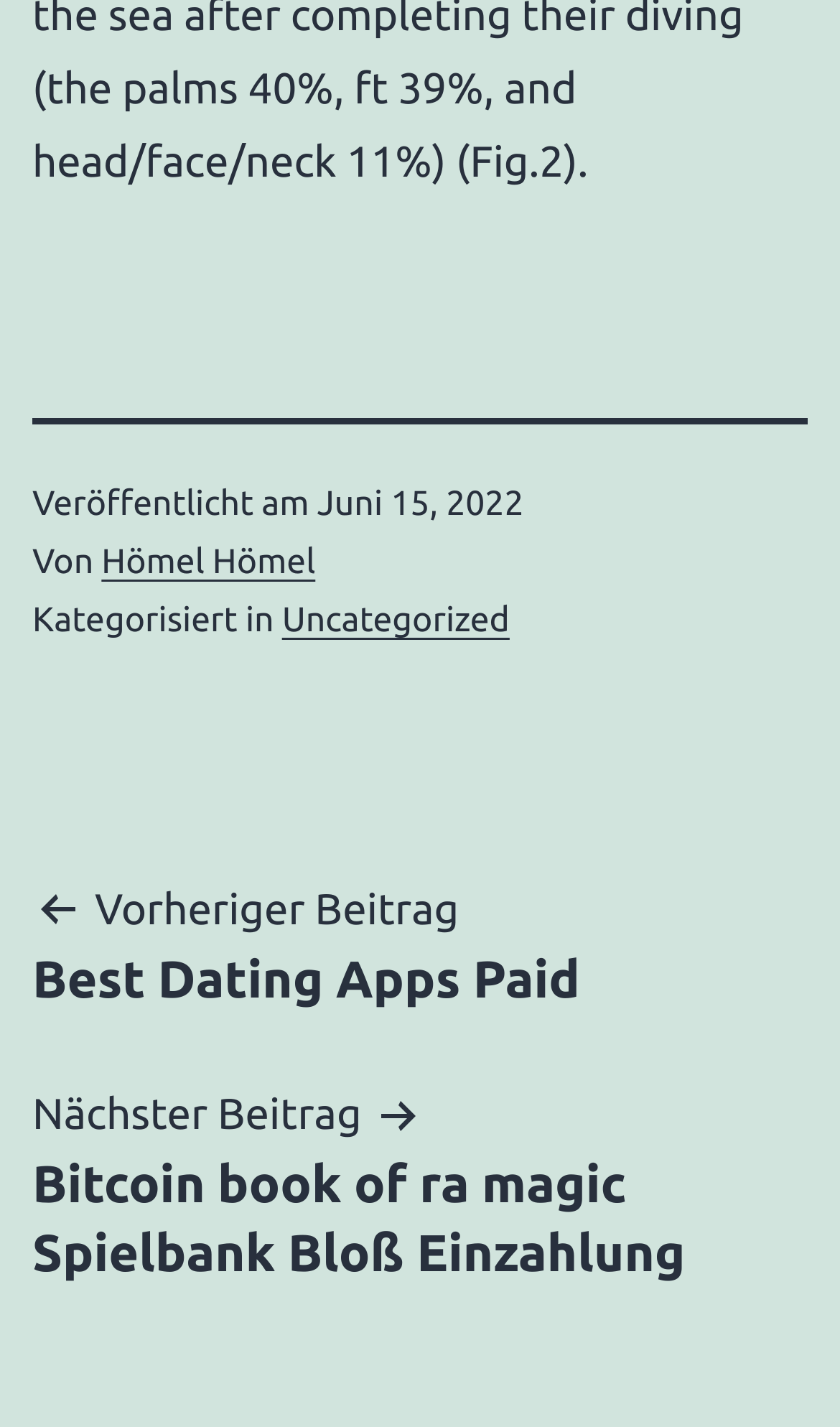Determine the bounding box for the UI element that matches this description: "Hömel Hömel".

[0.121, 0.38, 0.375, 0.407]